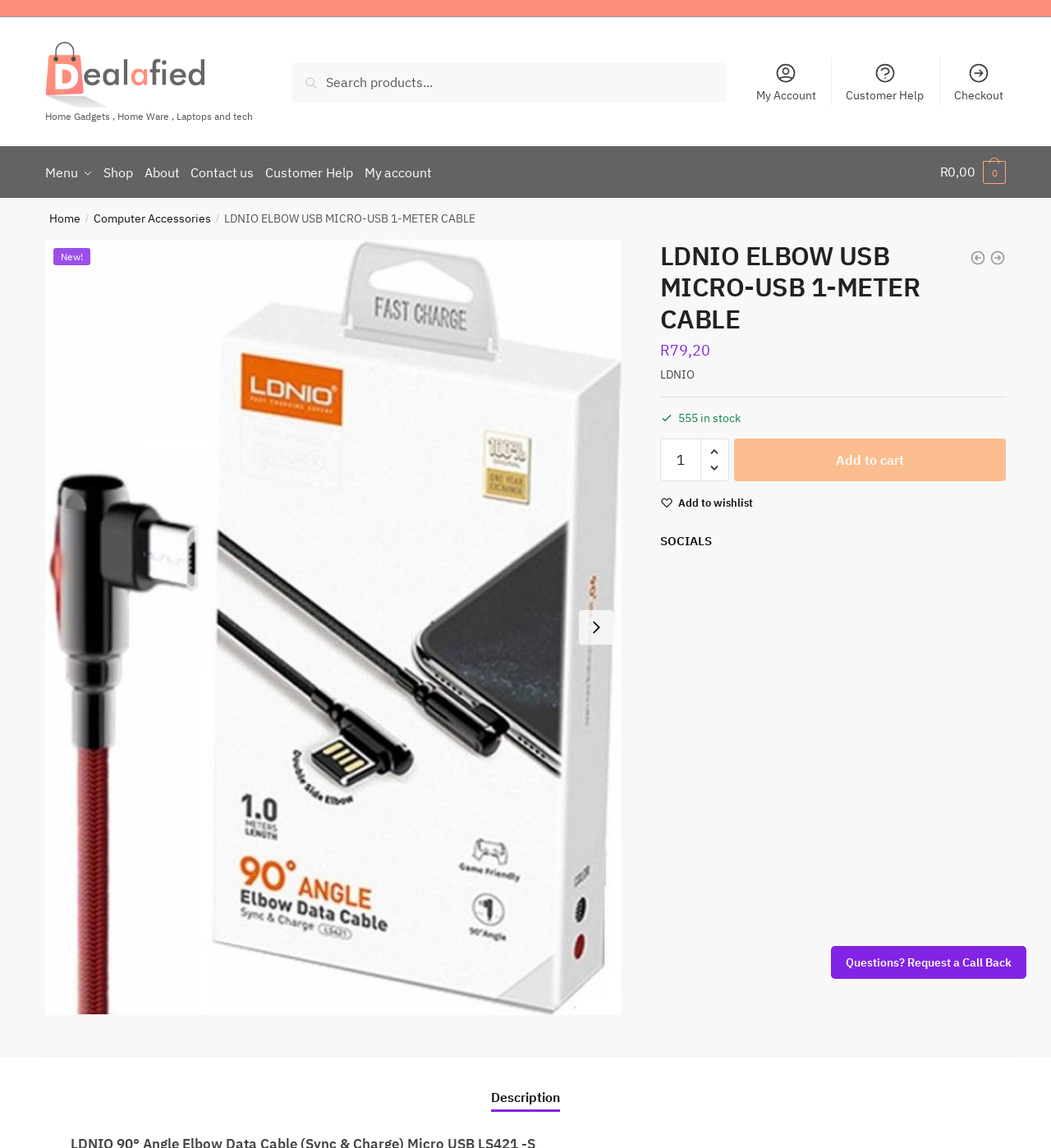What is the name of the website?
Please provide a detailed answer to the question.

I found the name of the website by looking at the link element that says 'Dealafied' which is located at the top left corner of the webpage and is also the logo of the website.